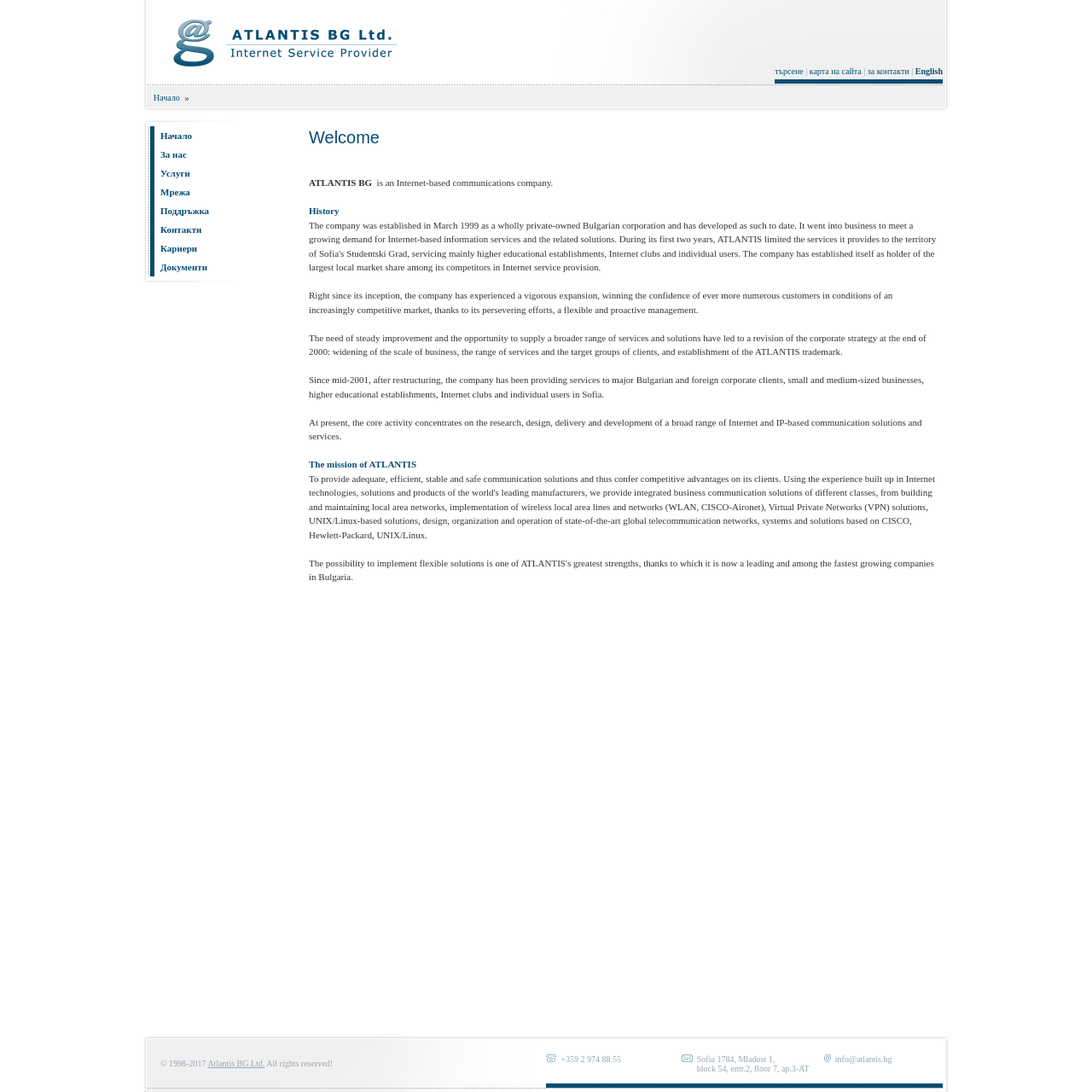Determine the bounding box coordinates of the clickable element to achieve the following action: 'click the link to contact'. Provide the coordinates as four float values between 0 and 1, formatted as [left, top, right, bottom].

[0.794, 0.061, 0.833, 0.07]